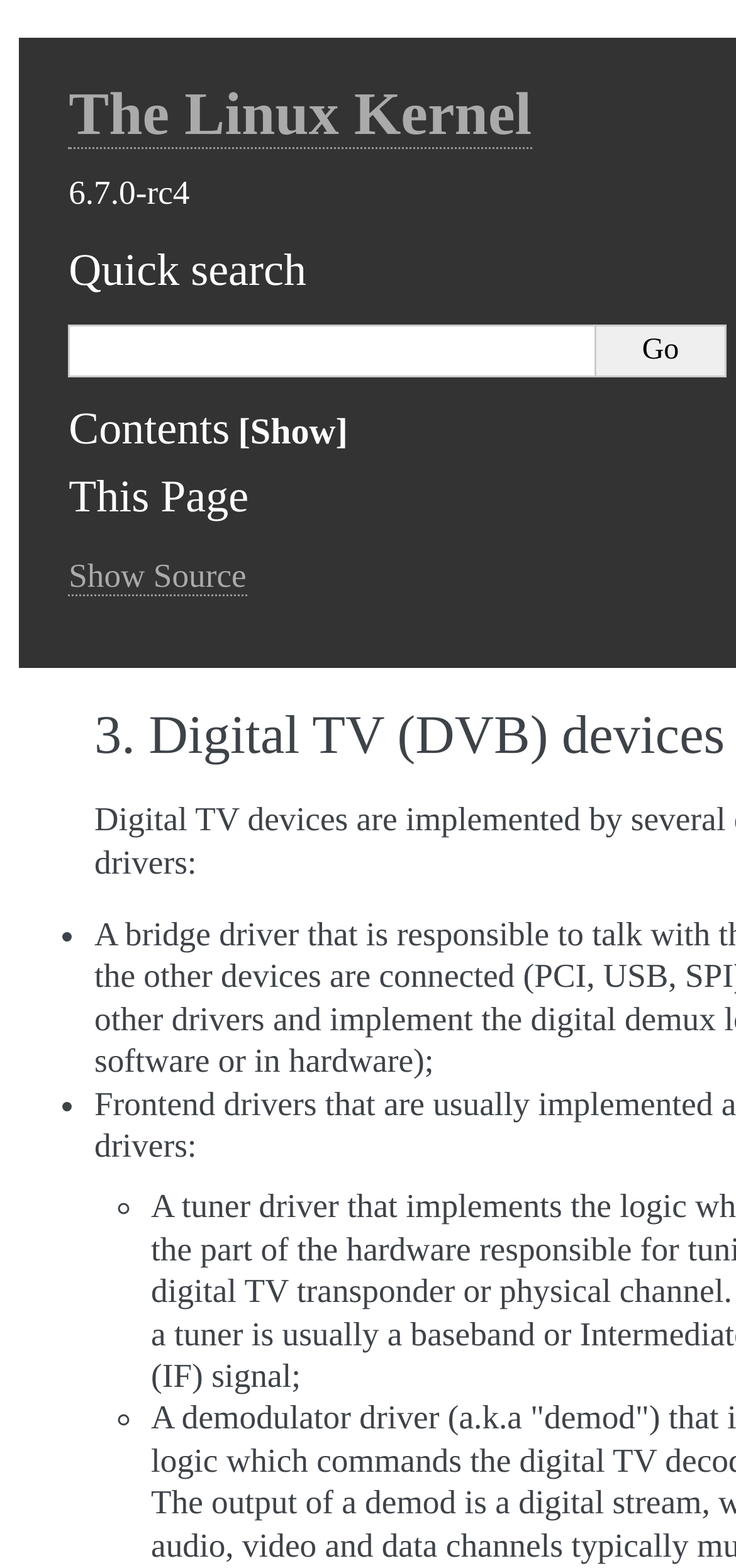Please answer the following question using a single word or phrase: 
How many list markers are there on the webpage?

4